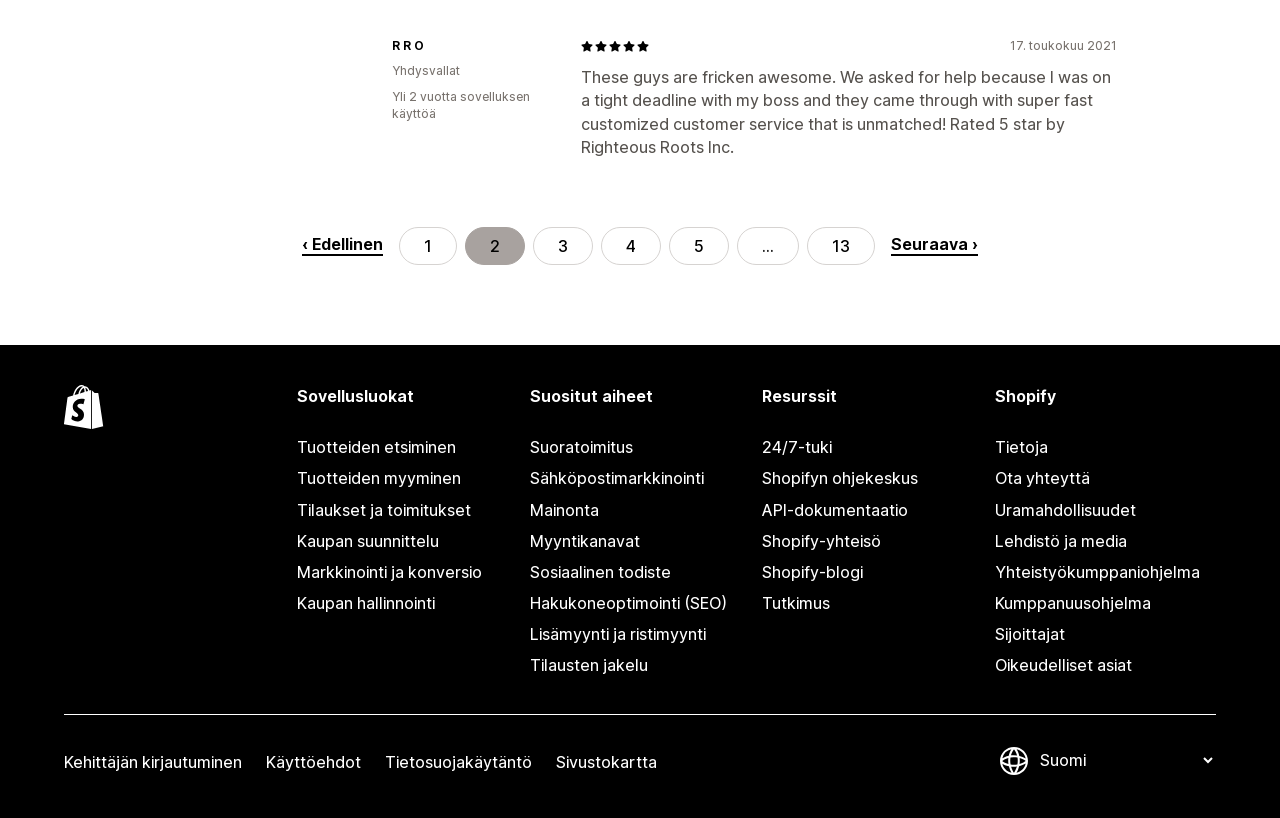Using a single word or phrase, answer the following question: 
How many pages are there in the current section?

13